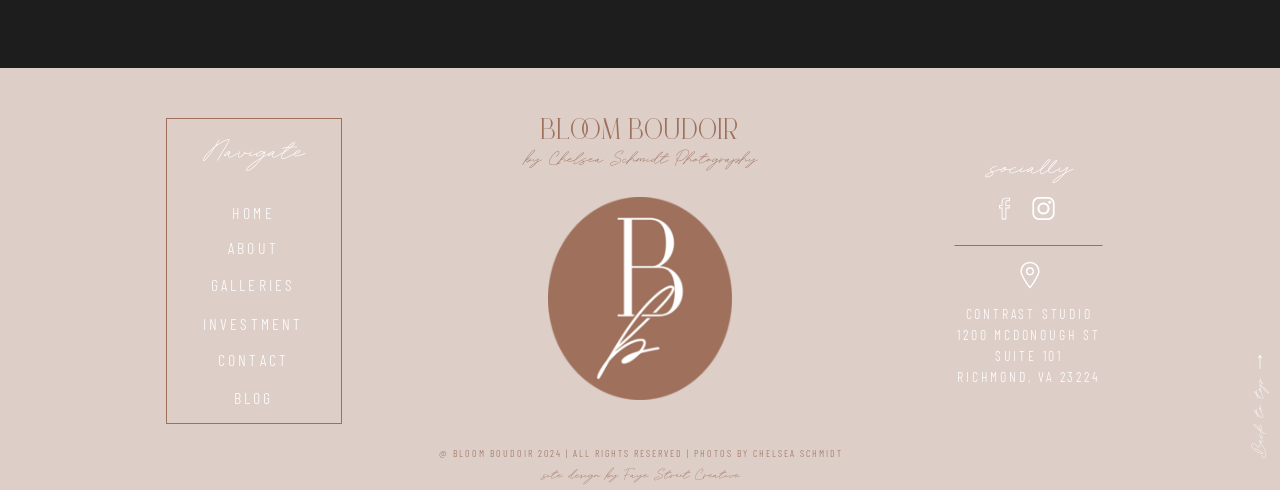Pinpoint the bounding box coordinates of the clickable element needed to complete the instruction: "click on the 'INVESTMENT' link". The coordinates should be provided as four float numbers between 0 and 1: [left, top, right, bottom].

[0.152, 0.635, 0.243, 0.68]